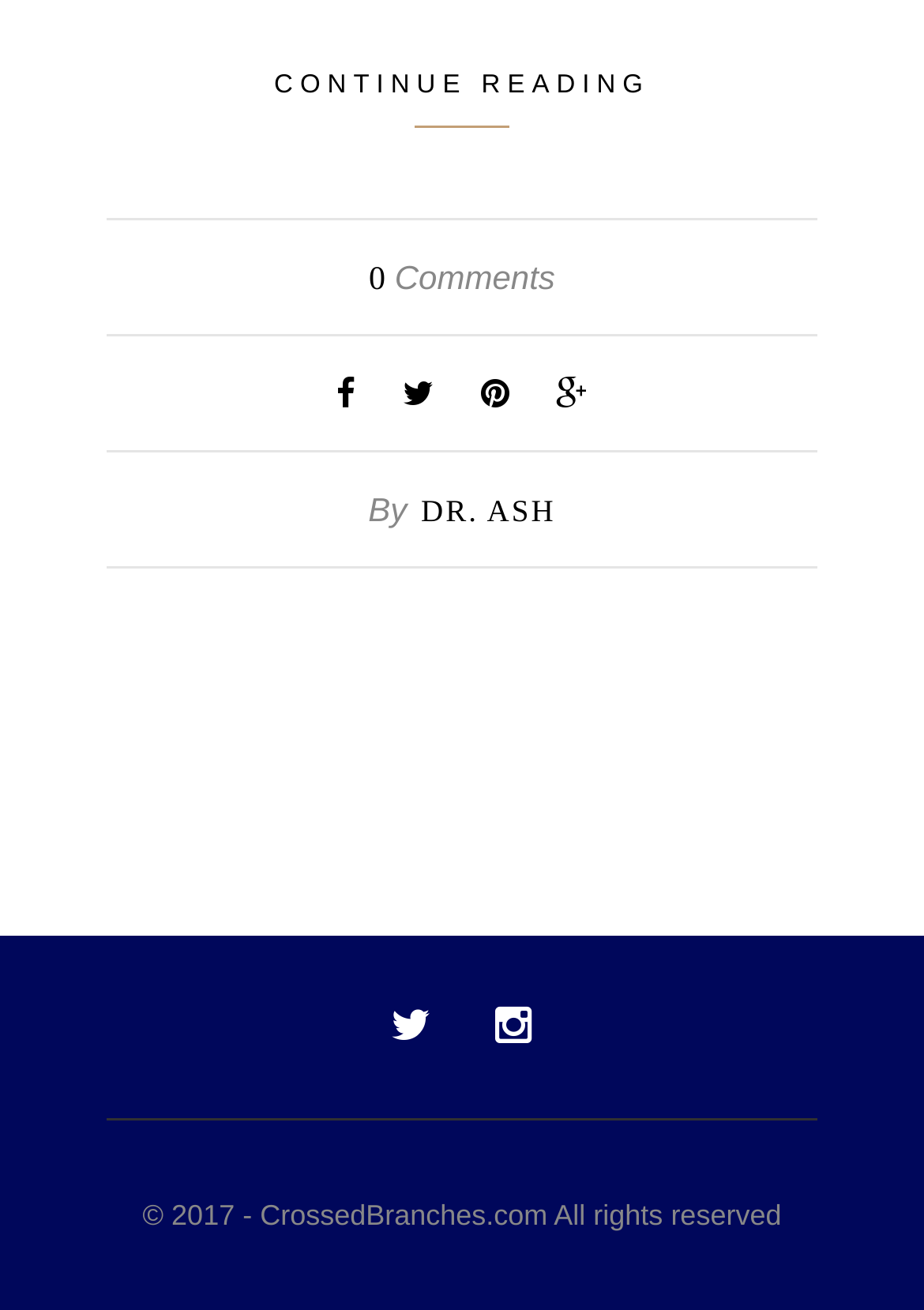Answer the question using only one word or a concise phrase: What is the text of the link at the top?

CONTINUE READING